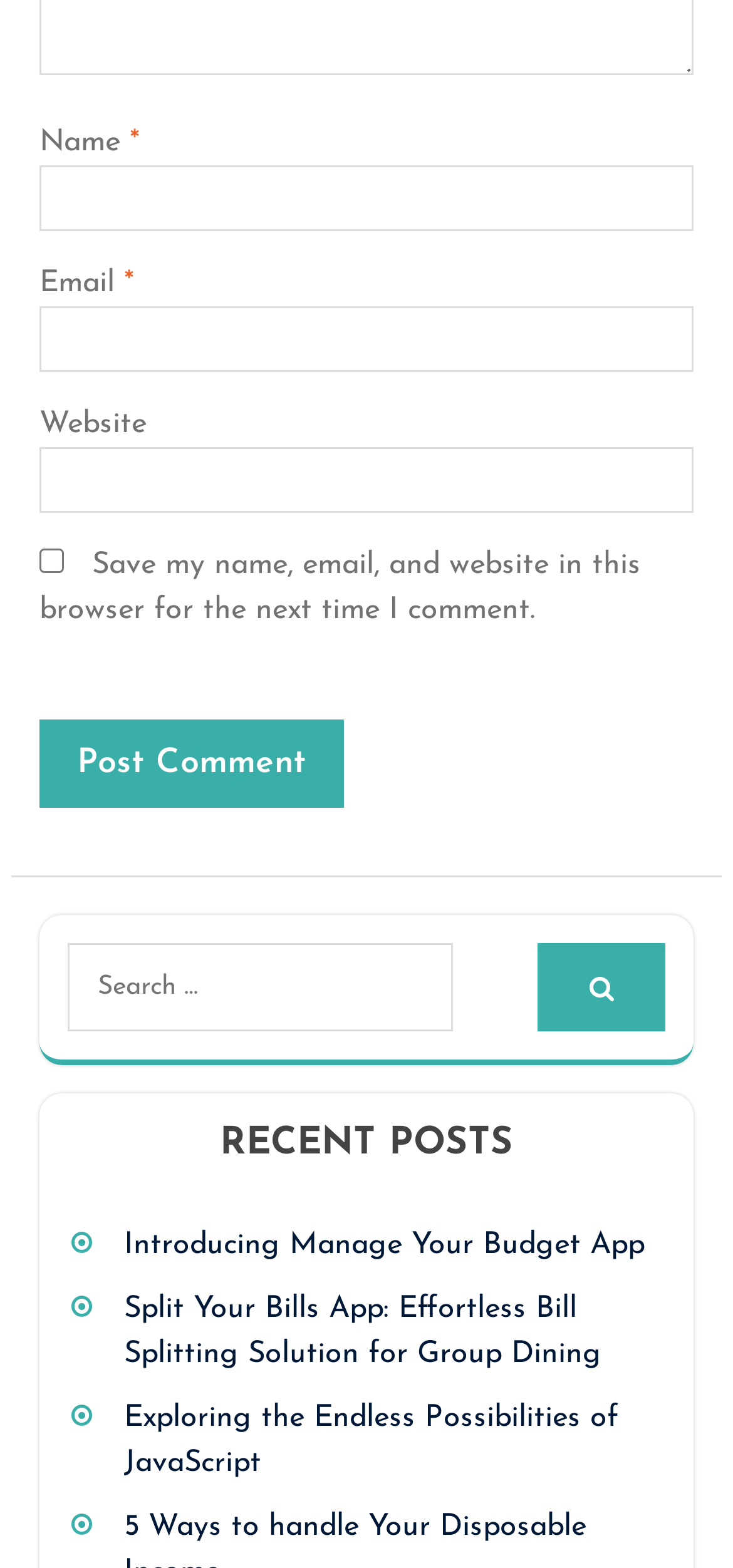Determine the bounding box coordinates of the region I should click to achieve the following instruction: "Post a comment". Ensure the bounding box coordinates are four float numbers between 0 and 1, i.e., [left, top, right, bottom].

[0.053, 0.459, 0.469, 0.516]